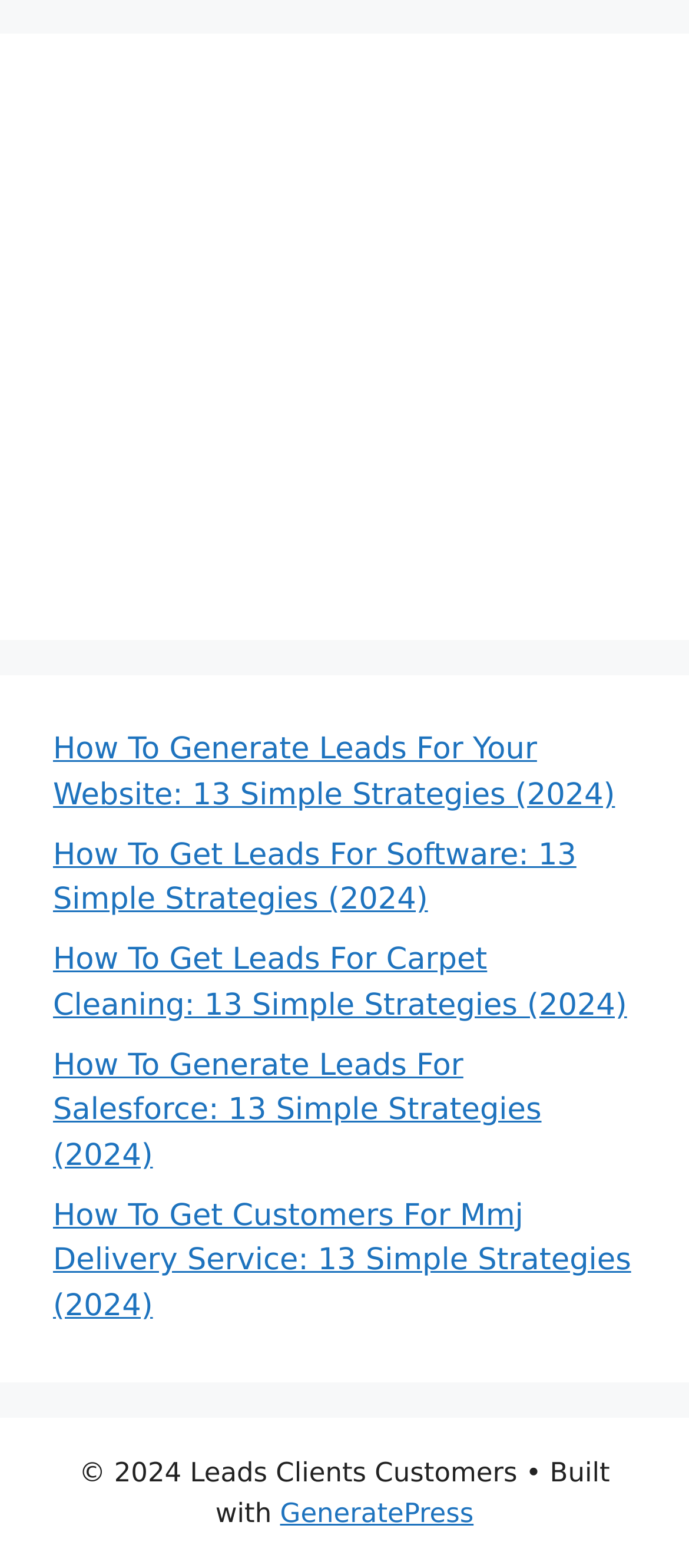Give a one-word or phrase response to the following question: How many images are there in the webpage?

1